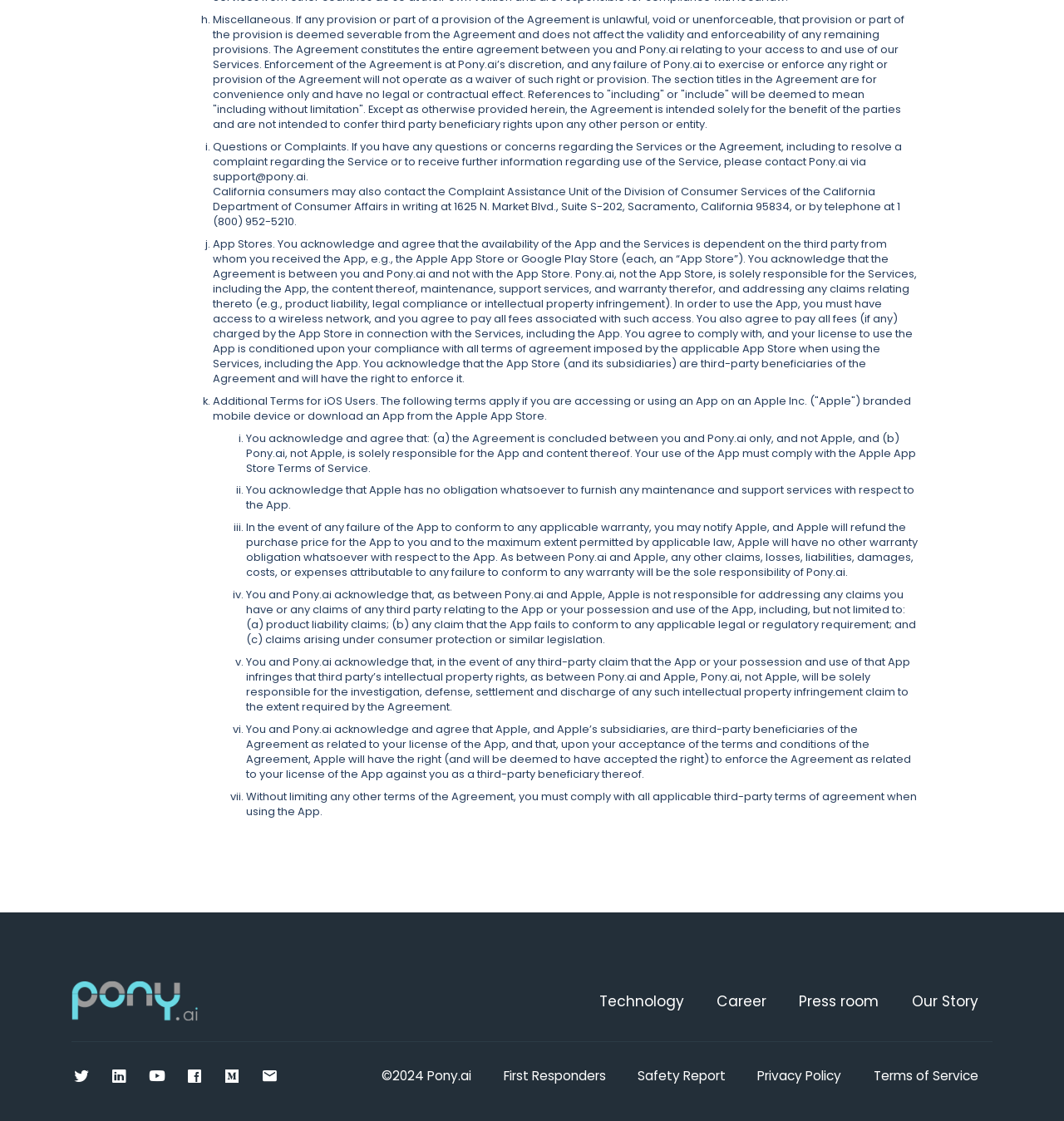Who is responsible for the App and its content?
Please use the visual content to give a single word or phrase answer.

Pony.ai